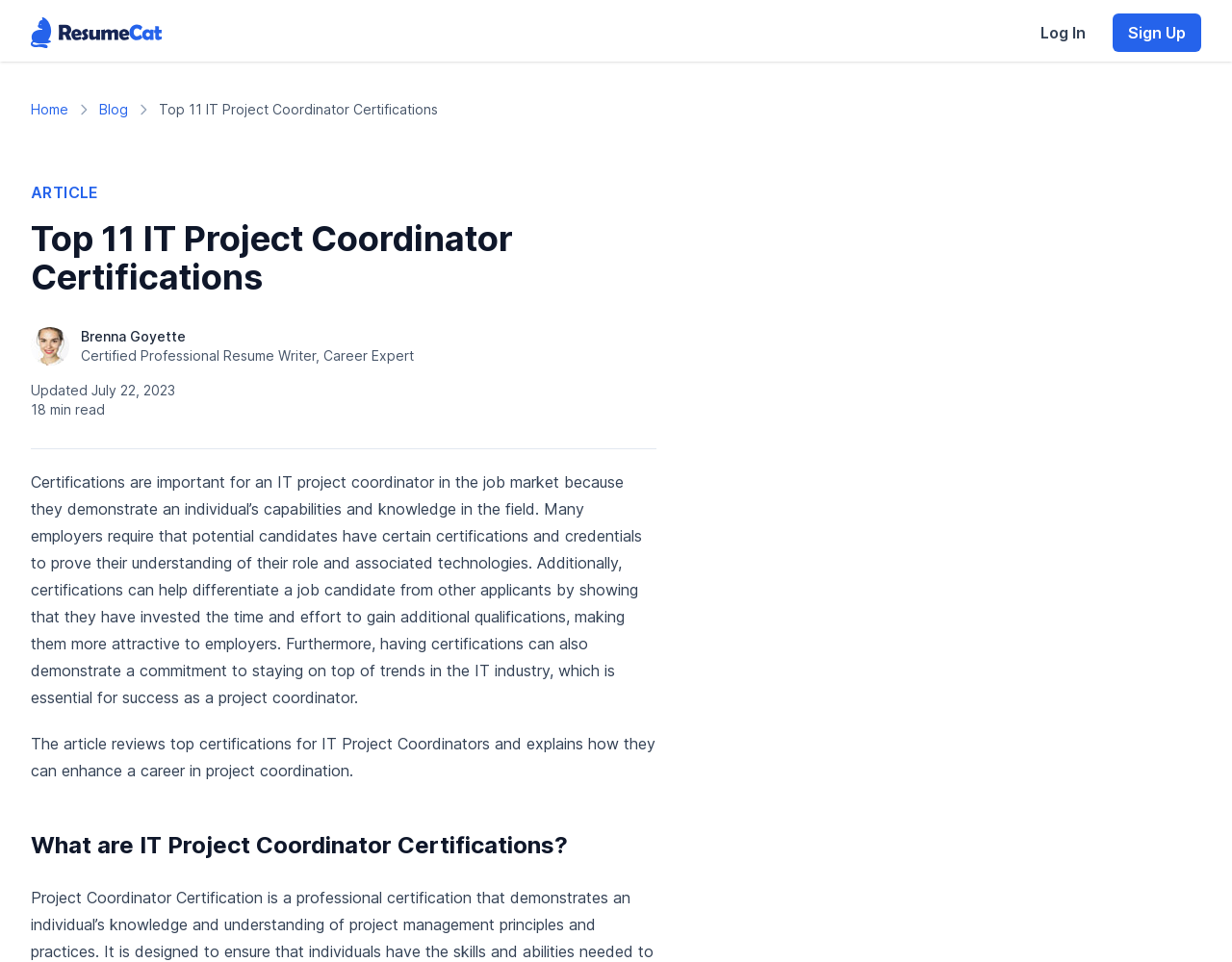Identify and provide the text content of the webpage's primary headline.

Top 11 IT Project Coordinator Certifications